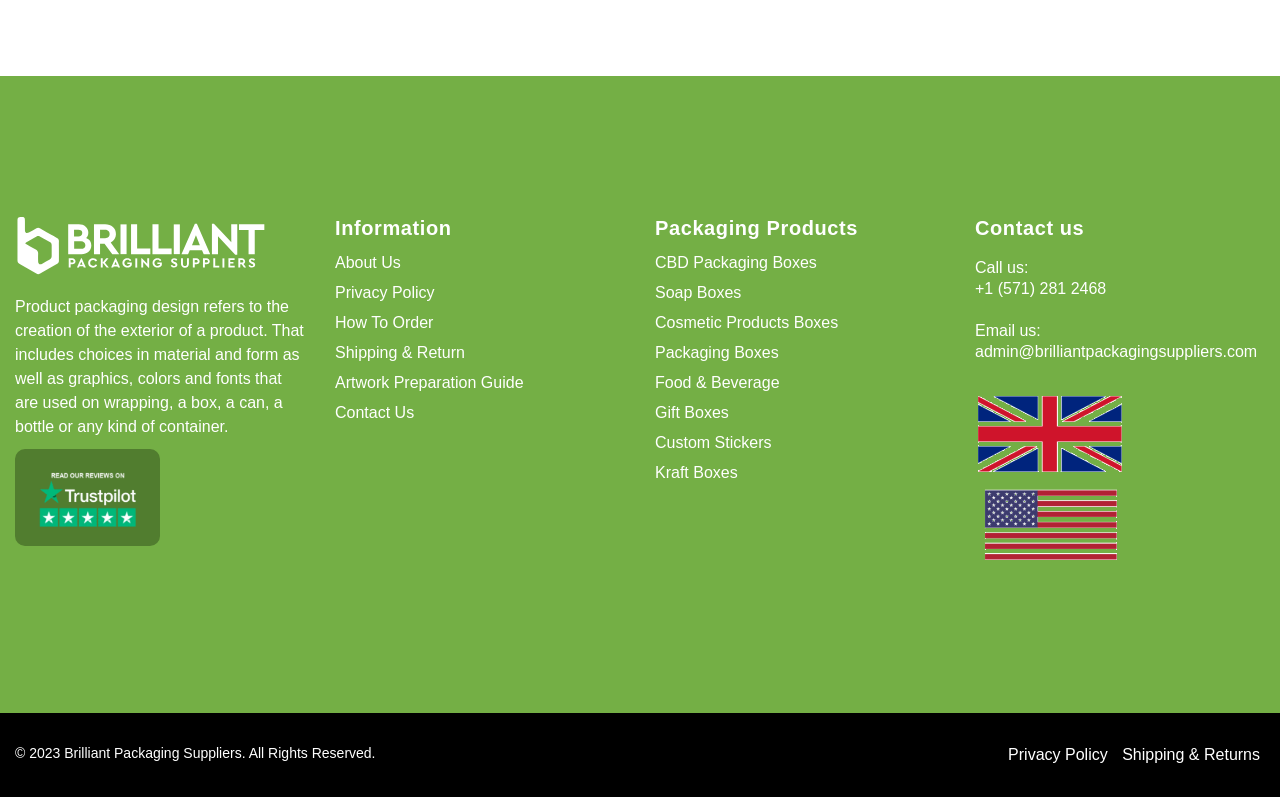Using the information in the image, could you please answer the following question in detail:
What is the purpose of the 'Artwork Preparation Guide'?

The link 'Artwork Preparation Guide' is likely provided to guide users on how to prepare their artwork for packaging, which is an important step in the product packaging design process.